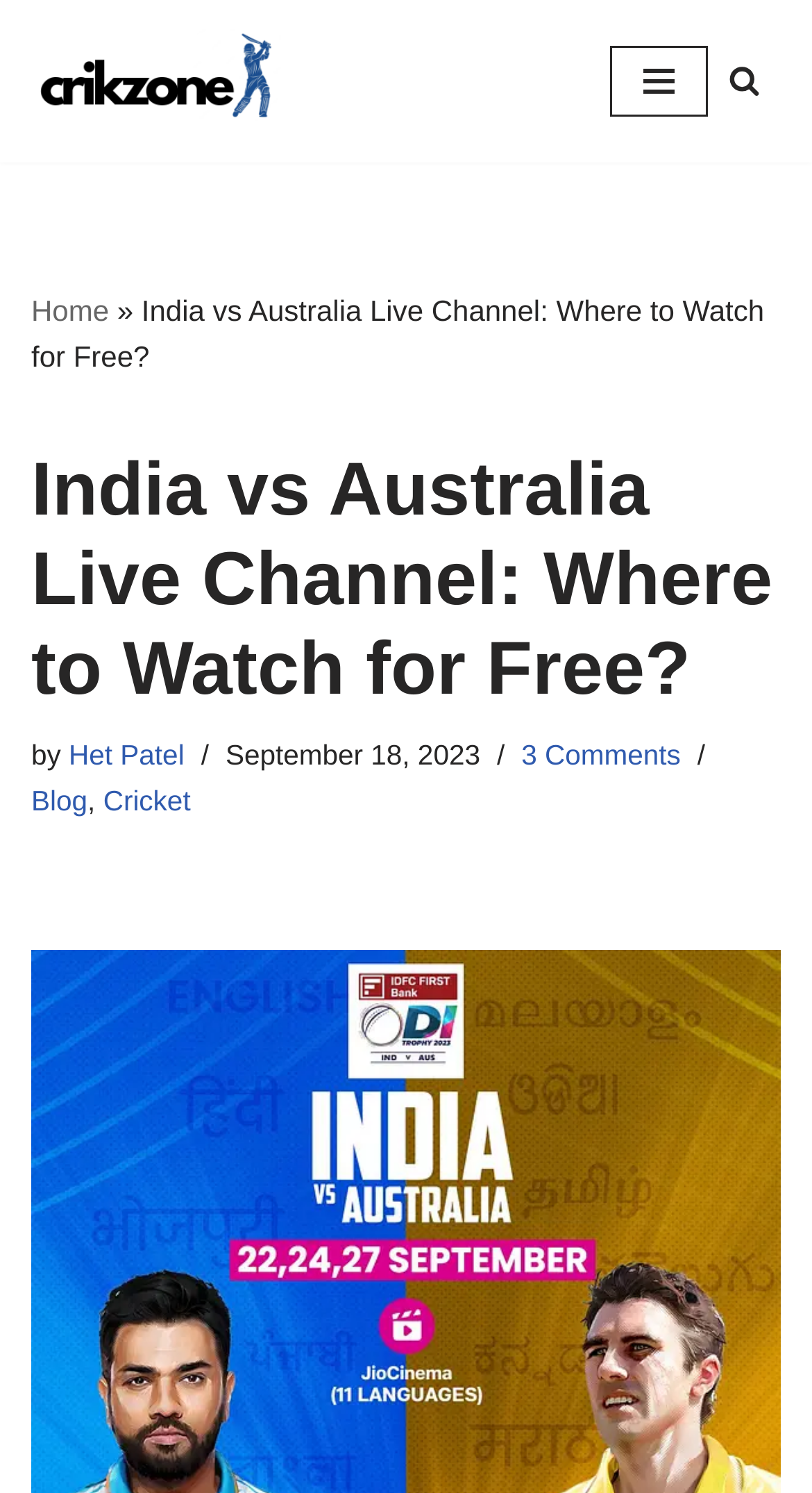Please provide a short answer using a single word or phrase for the question:
How many comments are there on this article?

3